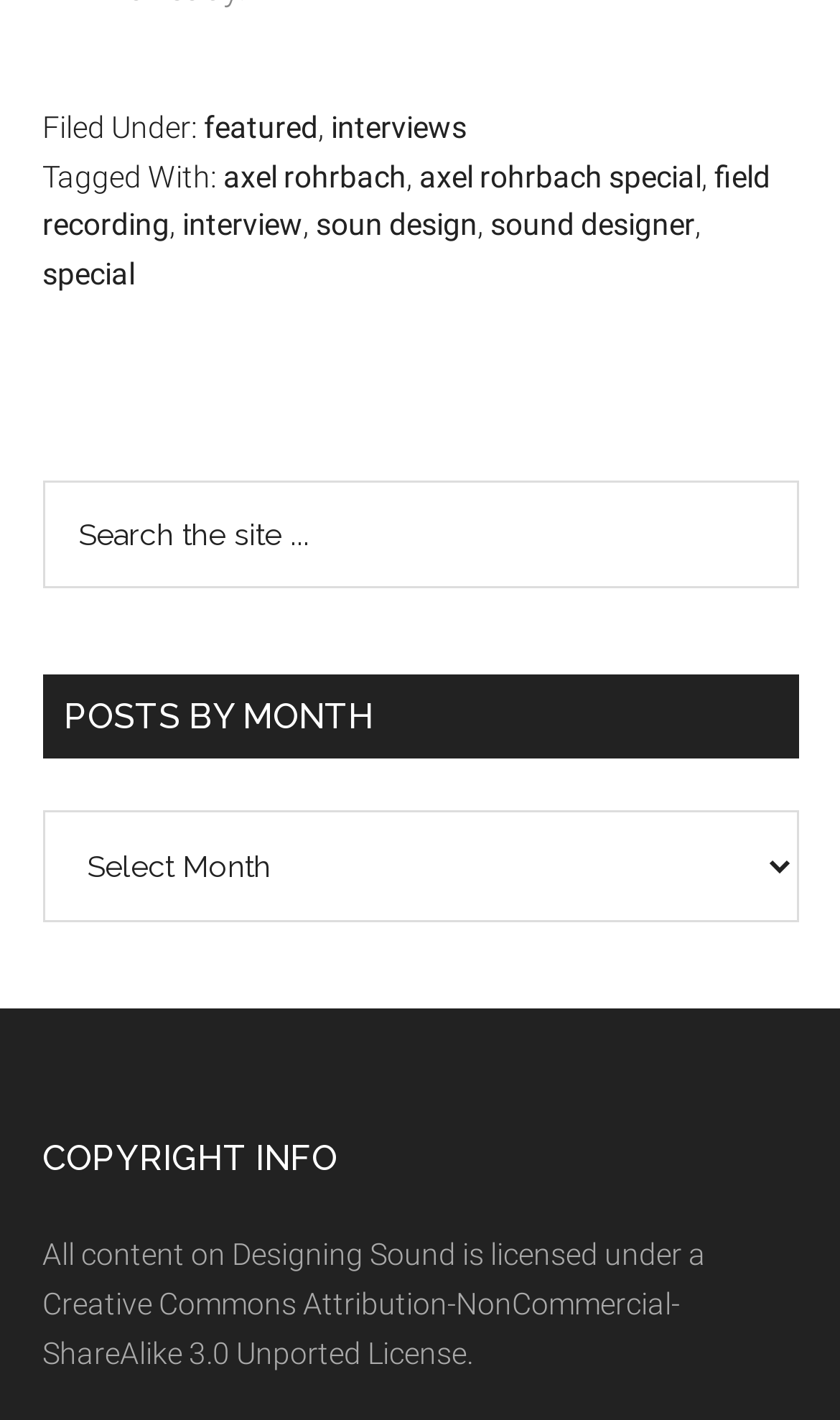Please identify the bounding box coordinates of the clickable area that will allow you to execute the instruction: "Click on featured".

[0.242, 0.077, 0.378, 0.101]